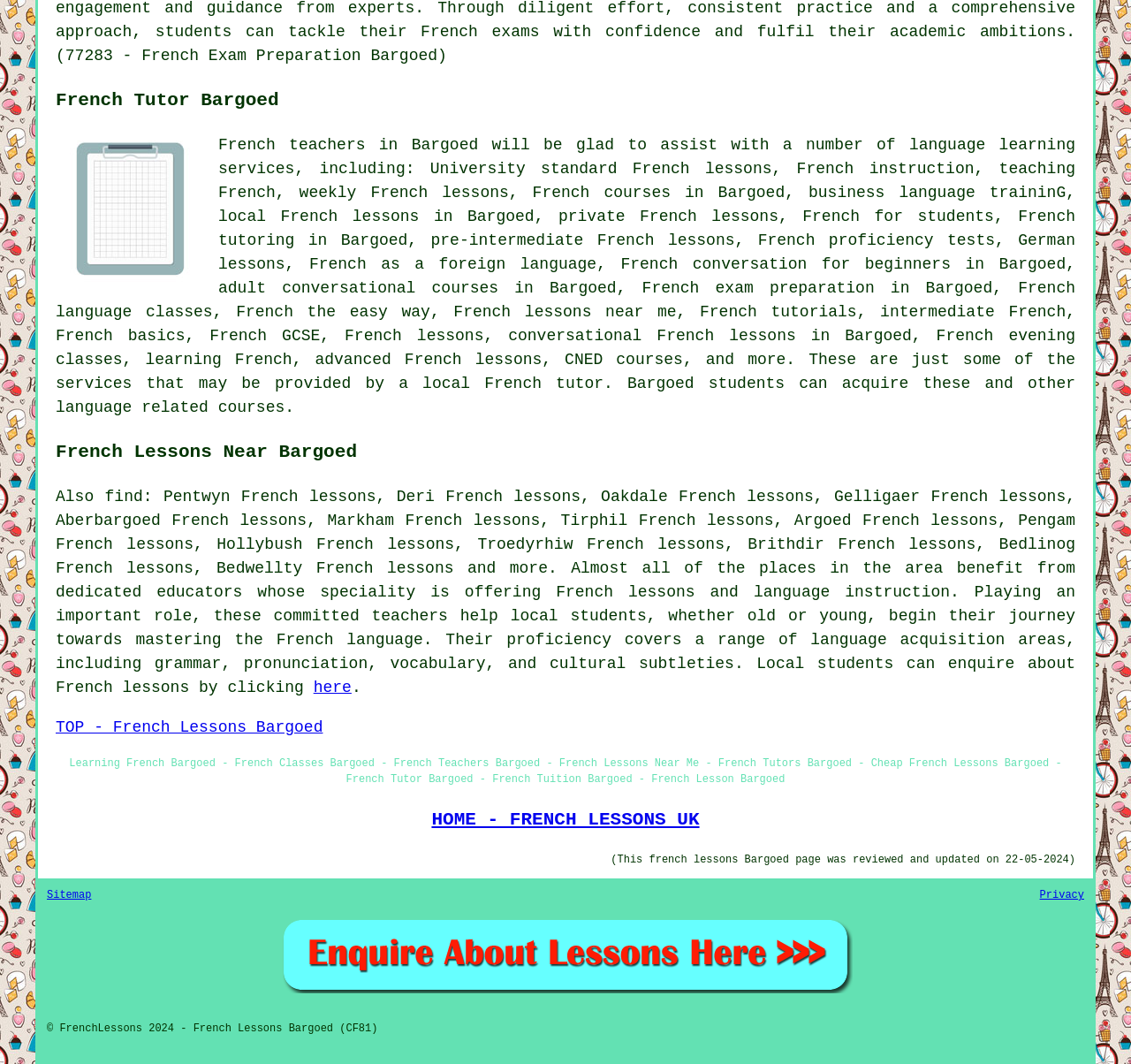Specify the bounding box coordinates of the region I need to click to perform the following instruction: "Click on 'French' to learn more about French language services". The coordinates must be four float numbers in the range of 0 to 1, i.e., [left, top, right, bottom].

[0.193, 0.128, 0.244, 0.144]